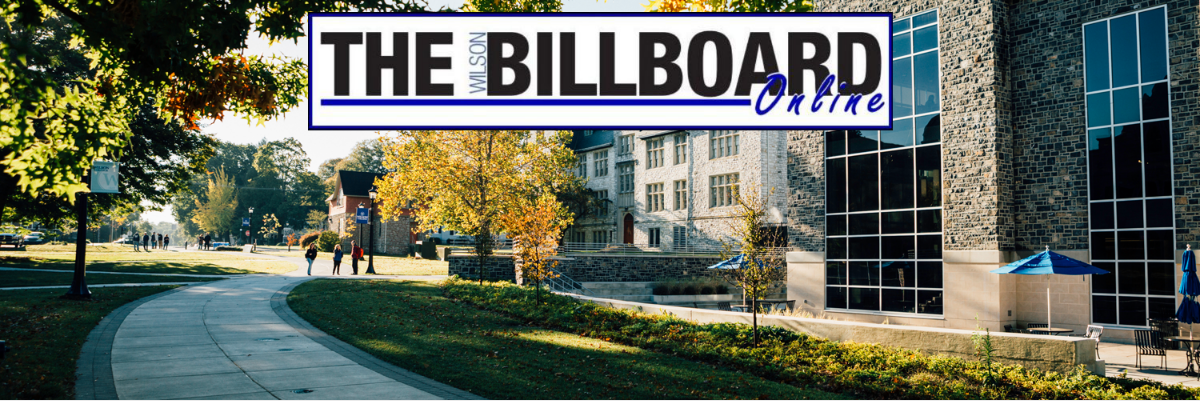Provide a brief response to the question below using one word or phrase:
What filters through the leaves?

sunlight